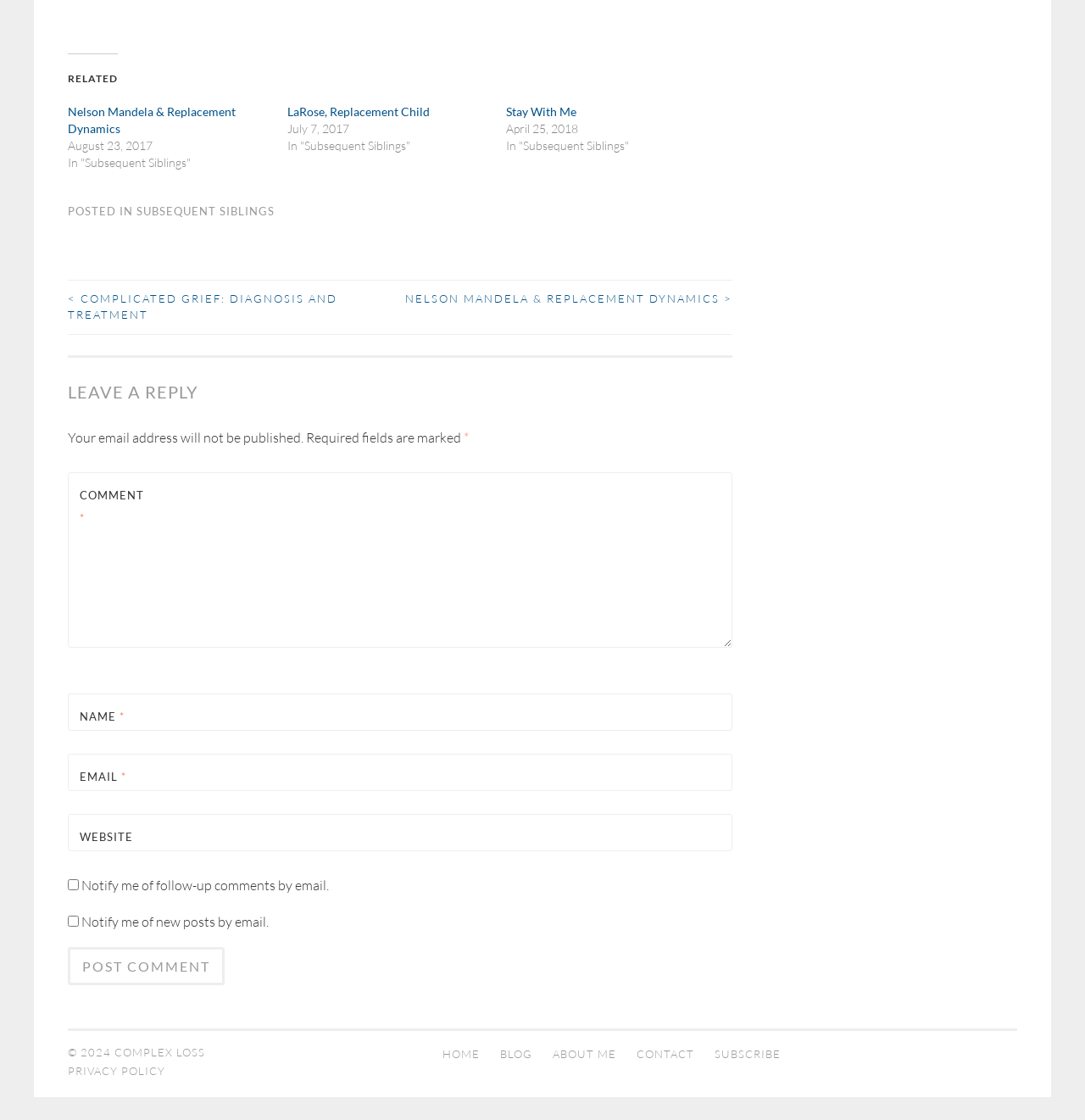What is the navigation link below the post?
Based on the screenshot, provide your answer in one word or phrase.

< COMPLICATED GRIEF: DIAGNOSIS AND TREATMENT